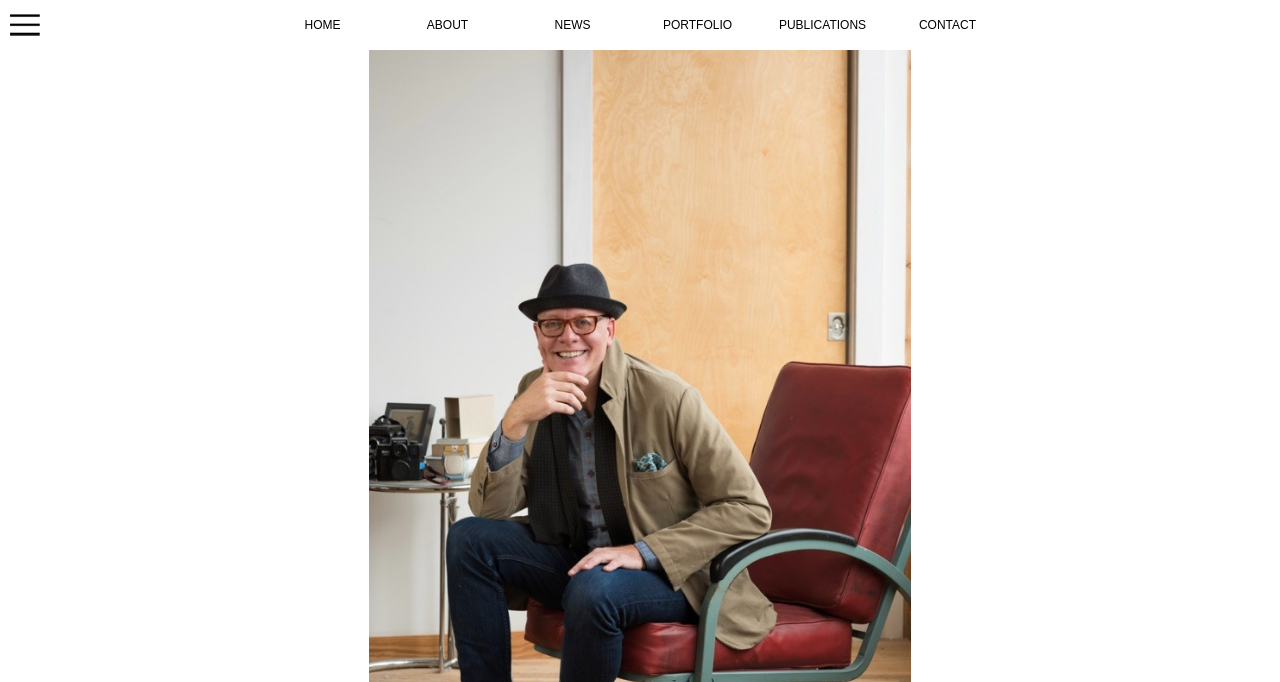Provide a brief response using a word or short phrase to this question:
What is the first menu item?

HOME